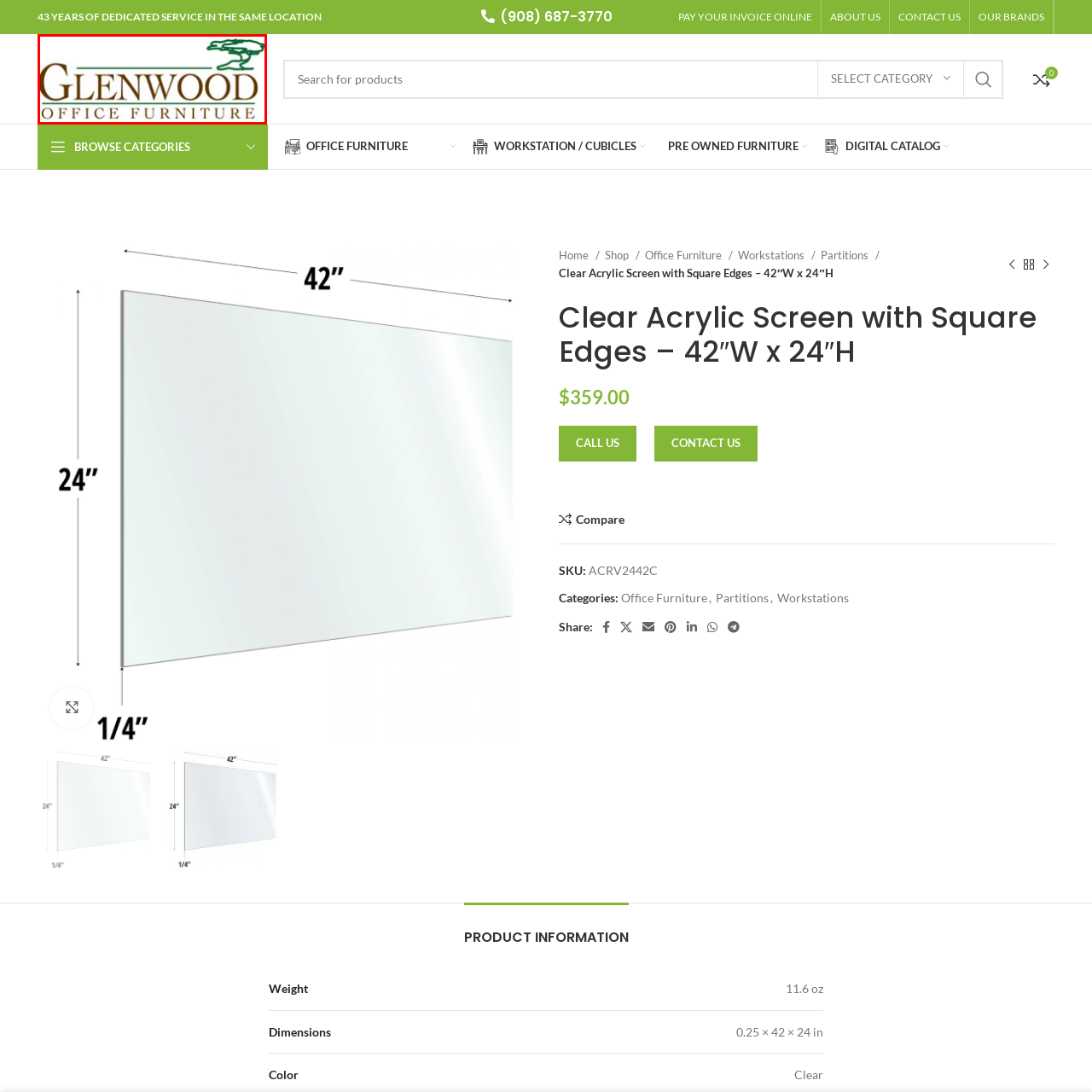How many years has Glenwood been serving customers in the same location?
Observe the image highlighted by the red bounding box and answer the question comprehensively.

The caption states that the company has been dedicated to serving its customers for 43 years in the same location, emphasizing its professionalism and reliability.